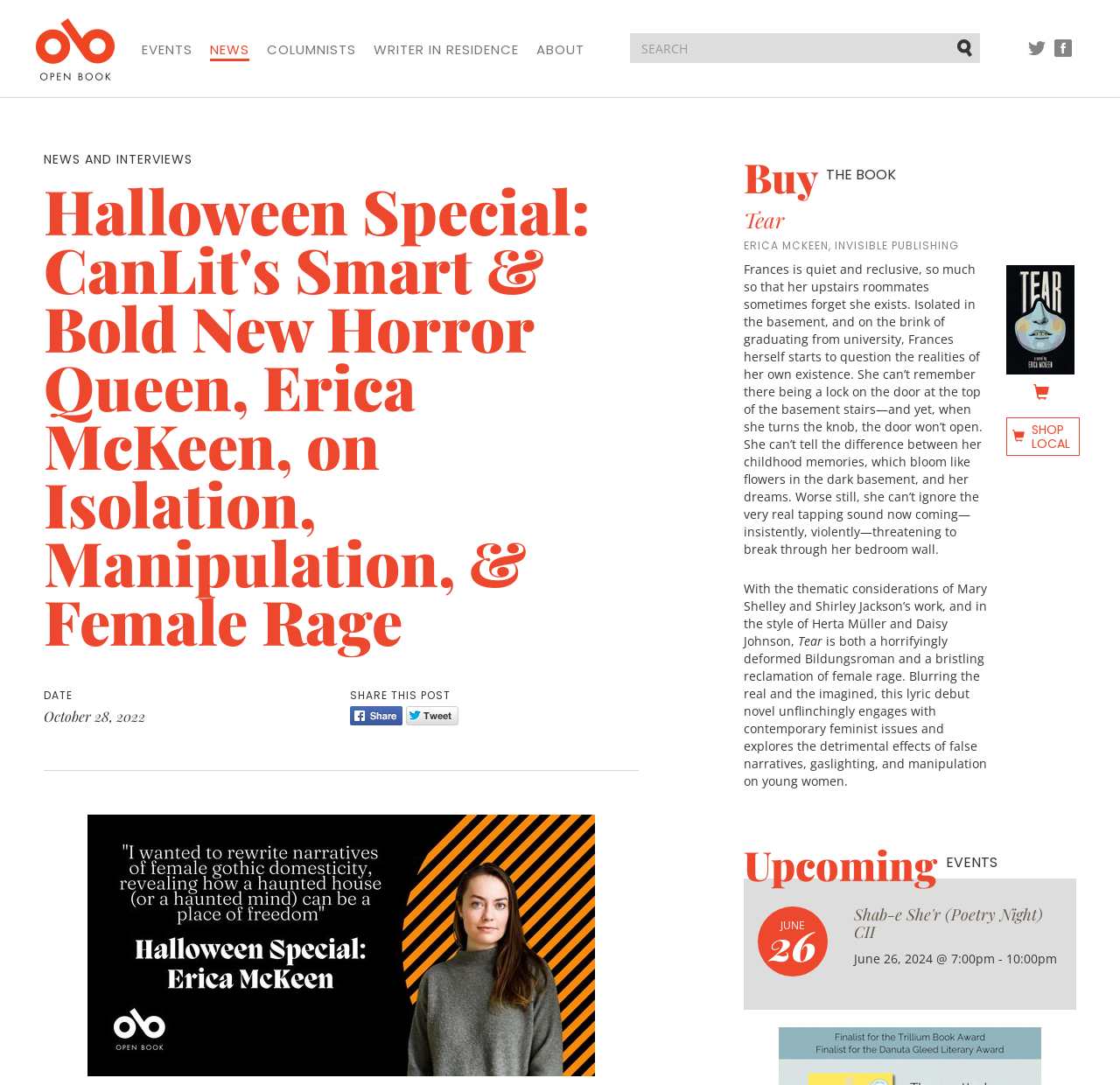What is the name of the author of the book 'Tear'?
Refer to the image and offer an in-depth and detailed answer to the question.

I found the answer by looking at the text 'ERICA MCKEEN, INVISIBLE PUBLISHING' which is located below the heading 'Tear' and above the book description.